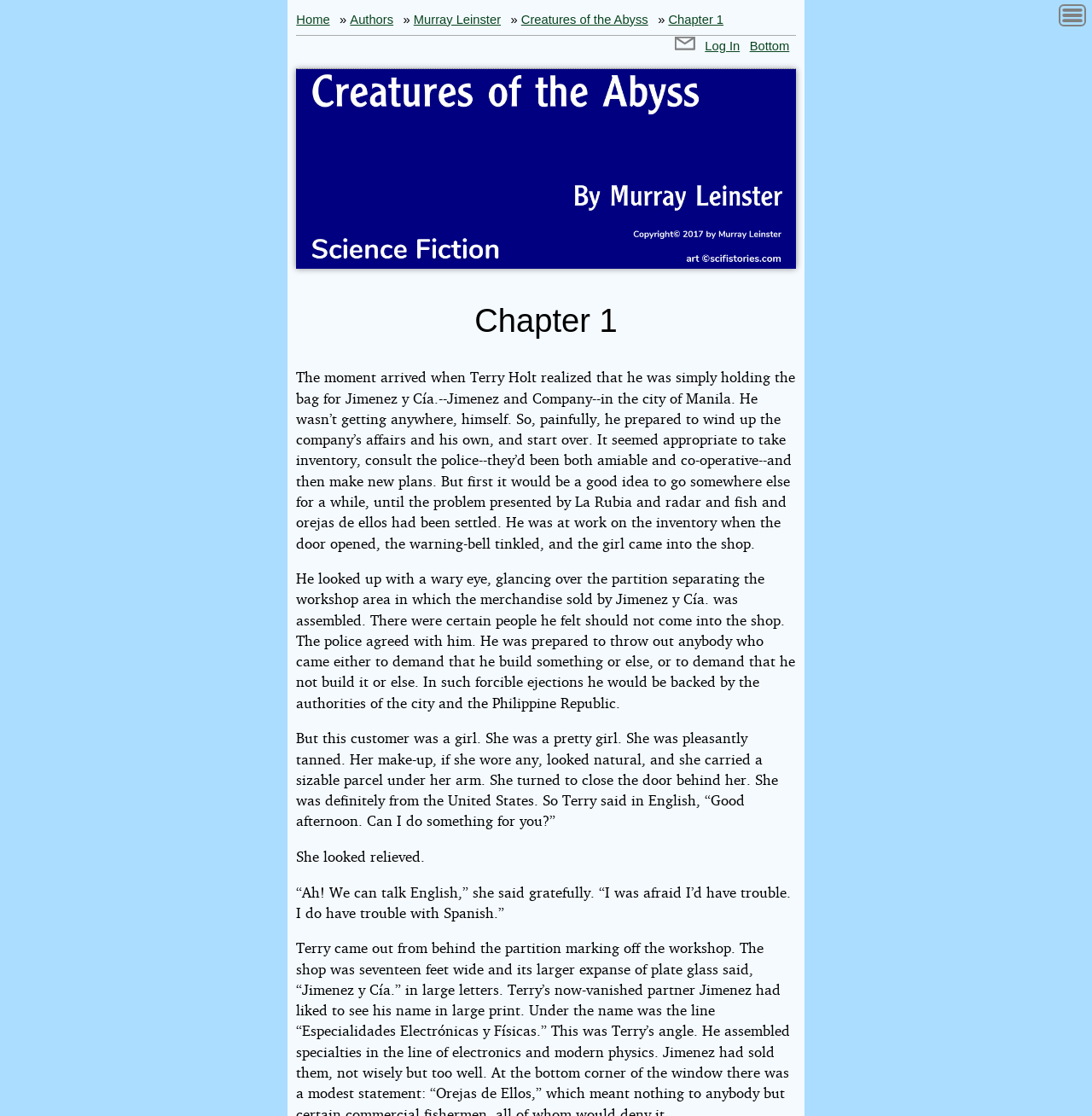Determine the bounding box coordinates of the section I need to click to execute the following instruction: "Go to Home page". Provide the coordinates as four float numbers between 0 and 1, i.e., [left, top, right, bottom].

[0.271, 0.008, 0.302, 0.027]